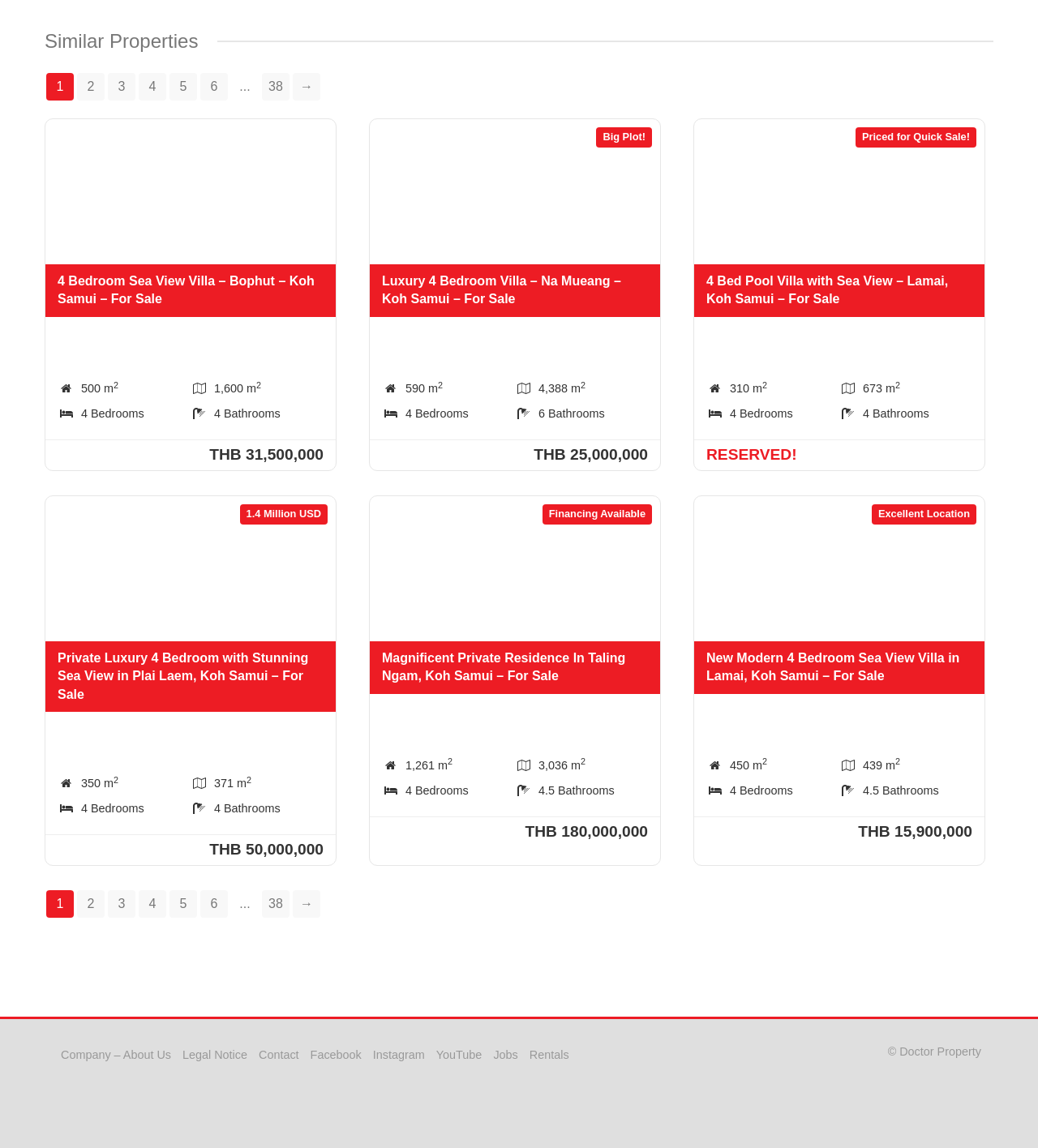How many bedrooms does the Luxury 4 Bedroom Villa have?
Based on the visual, give a brief answer using one word or a short phrase.

4 Bedrooms